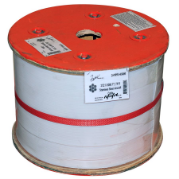What are the key properties required in applications where this cable is used?
Based on the image, respond with a single word or phrase.

Strength and flexibility